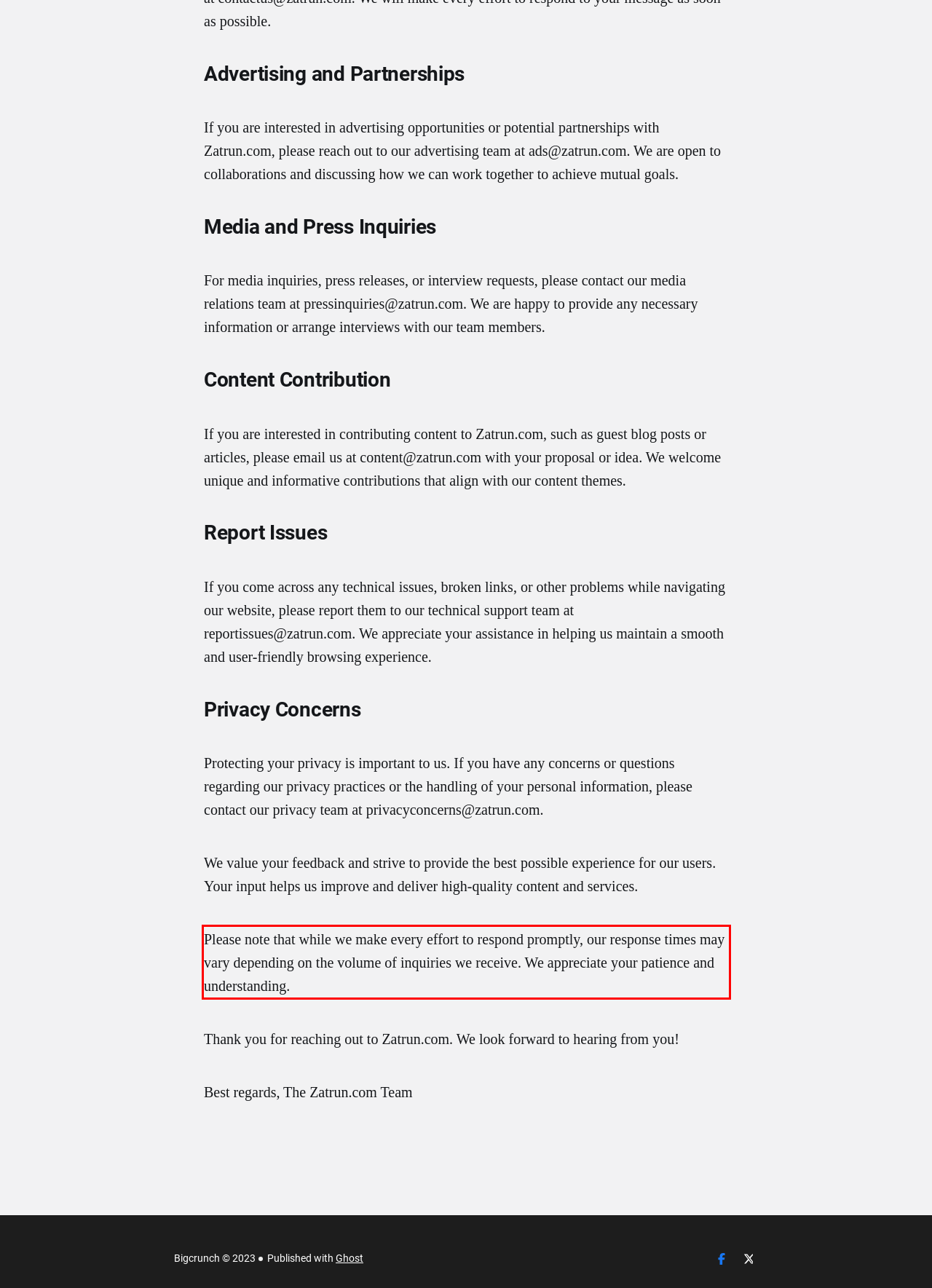Within the screenshot of the webpage, locate the red bounding box and use OCR to identify and provide the text content inside it.

Please note that while we make every effort to respond promptly, our response times may vary depending on the volume of inquiries we receive. We appreciate your patience and understanding.